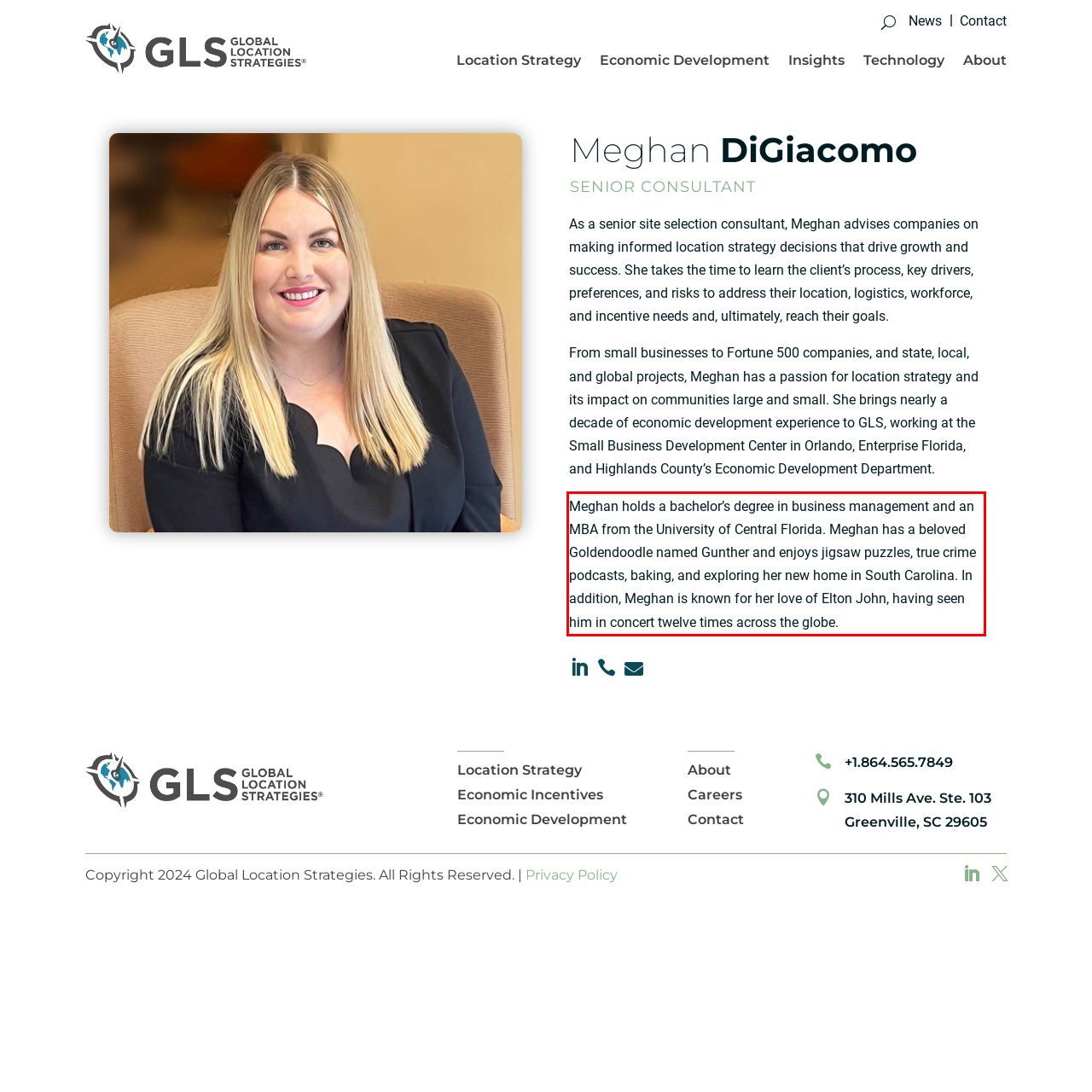Please use OCR to extract the text content from the red bounding box in the provided webpage screenshot.

Meghan holds a bachelor’s degree in business management and an MBA from the University of Central Florida. Meghan has a beloved Goldendoodle named Gunther and enjoys jigsaw puzzles, true crime podcasts, baking, and exploring her new home in South Carolina. In addition, Meghan is known for her love of Elton John, having seen him in concert twelve times across the globe.